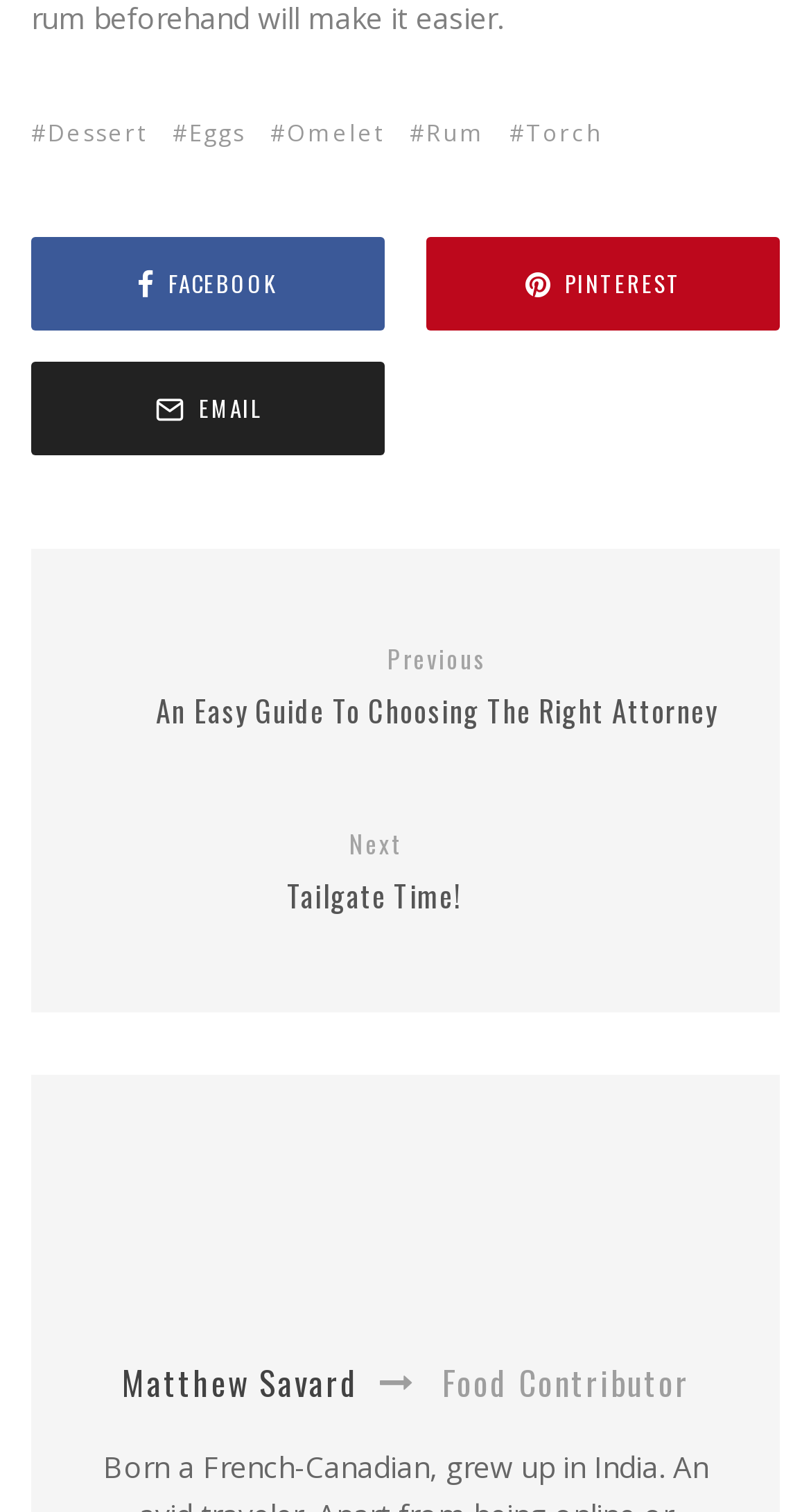Please provide a comprehensive answer to the question based on the screenshot: What is the text on the previous article link?

I looked for the link that says 'Previous' and found that the text on that link is 'An Easy Guide To Choosing The Right Attorney'.